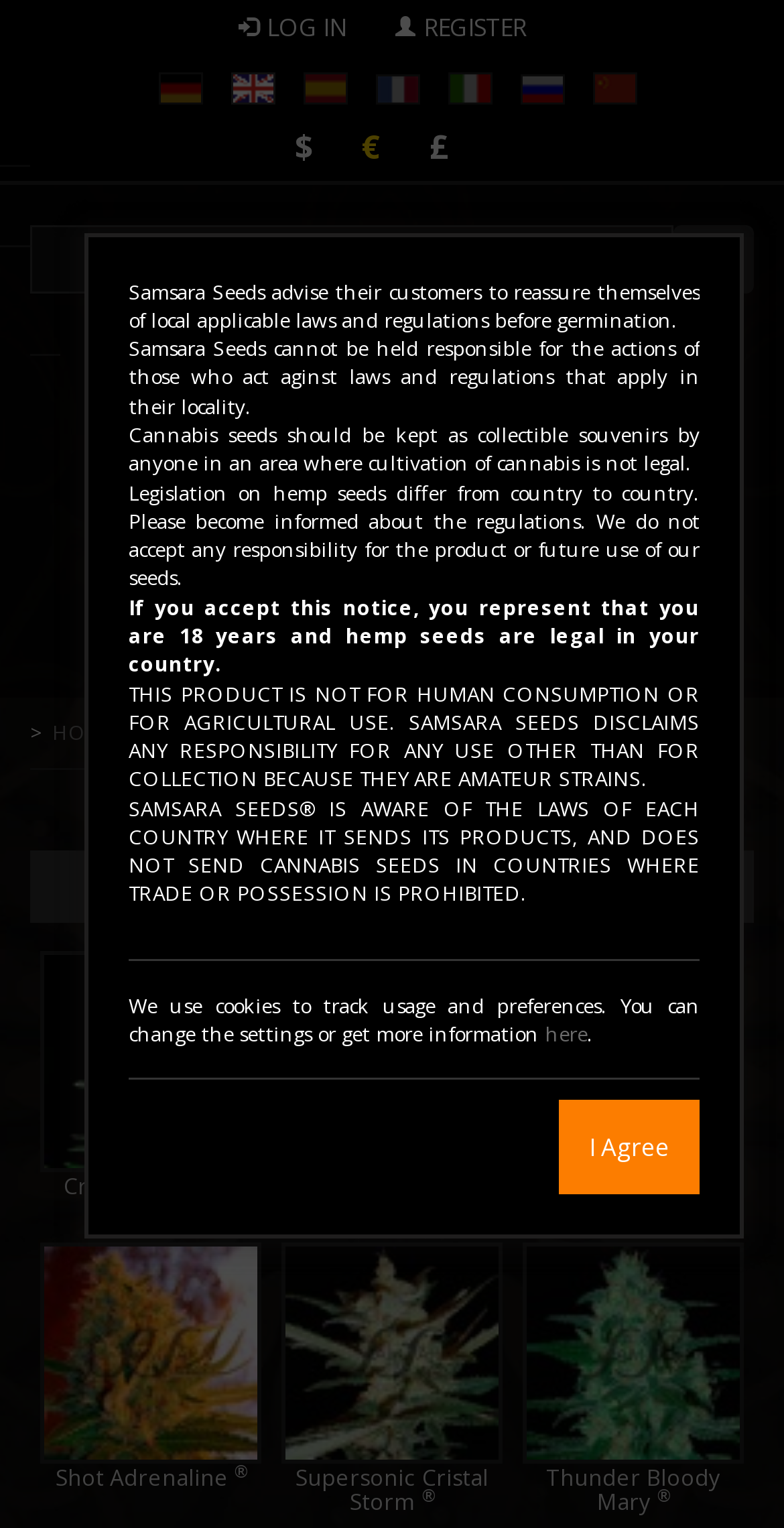Answer the following inquiry with a single word or phrase:
What is the warning message about?

Cannabis laws and regulations